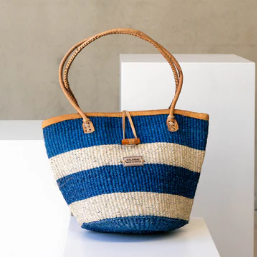Describe all the important aspects and features visible in the image.

This image showcases a beautifully handcrafted hand-woven sisal basket bag in navy, featuring striking alternating stripes of blue and natural beige. The bag is elegantly designed with sturdy, natural leather handles, allowing for easy carrying. Its spacious interior makes it perfect for various daily uses, combining both functionality and style. Ethically made by an all-female team in Eswatini, this piece of sustainable fashion beautifully reflects the intricate craftsmanship and dedication behind handmade goods. Priced at $70.00, it represents a unique accessory that supports fair trade and ethical practices.